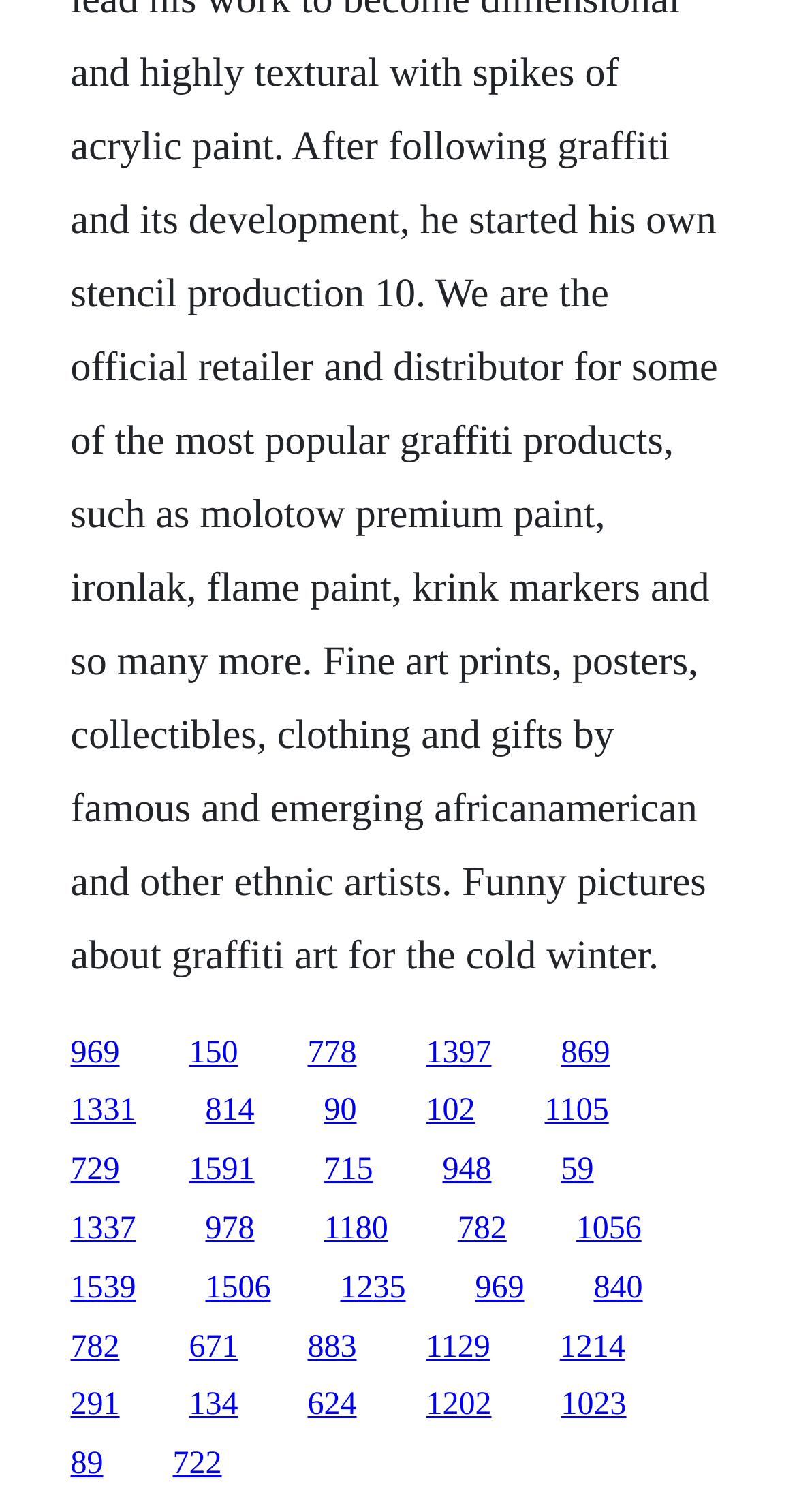Please provide a short answer using a single word or phrase for the question:
How many links are in the top half of the webpage?

15